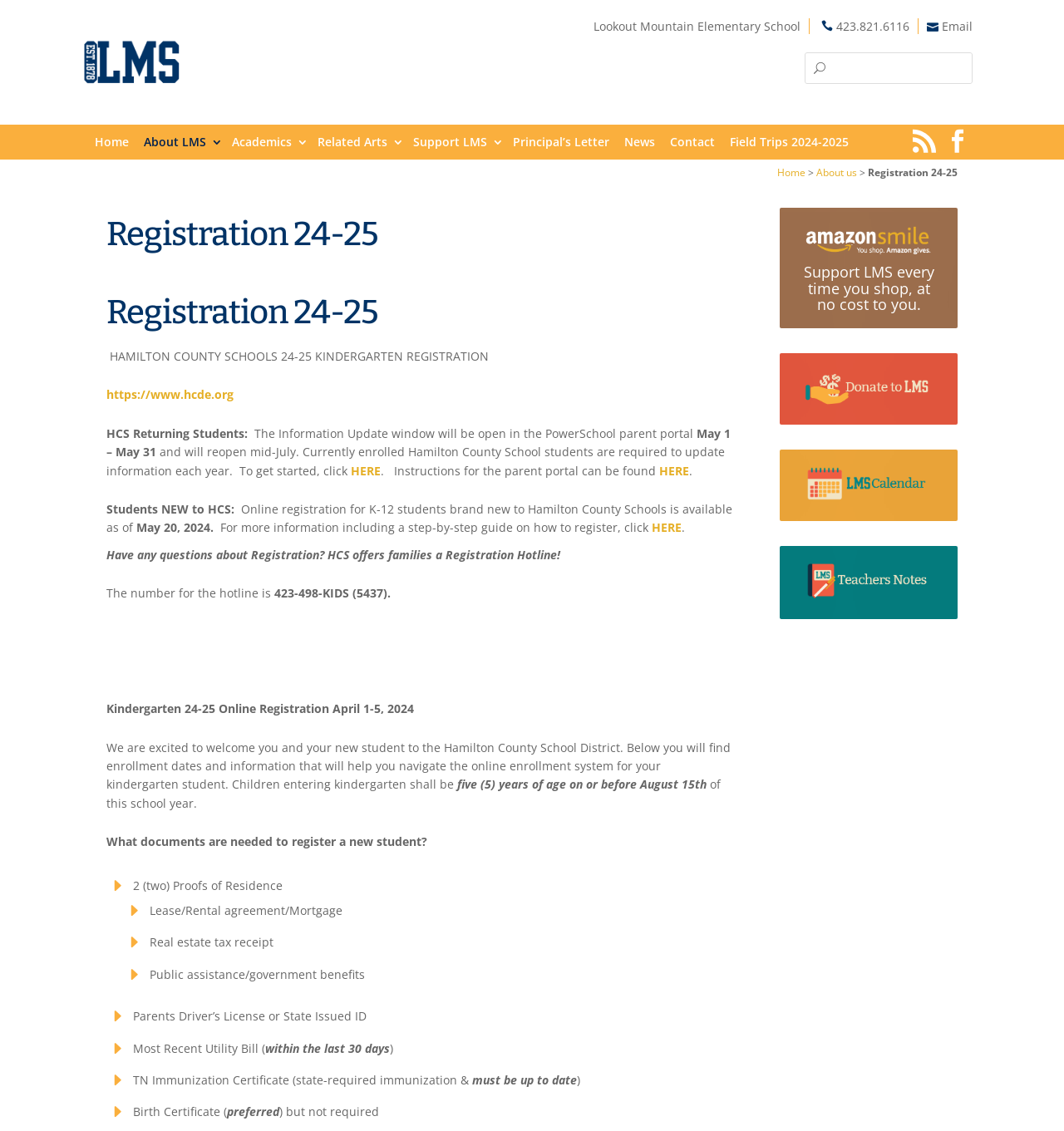Locate the bounding box coordinates of the clickable part needed for the task: "Click the 'Home' link to go to the homepage".

[0.084, 0.11, 0.127, 0.141]